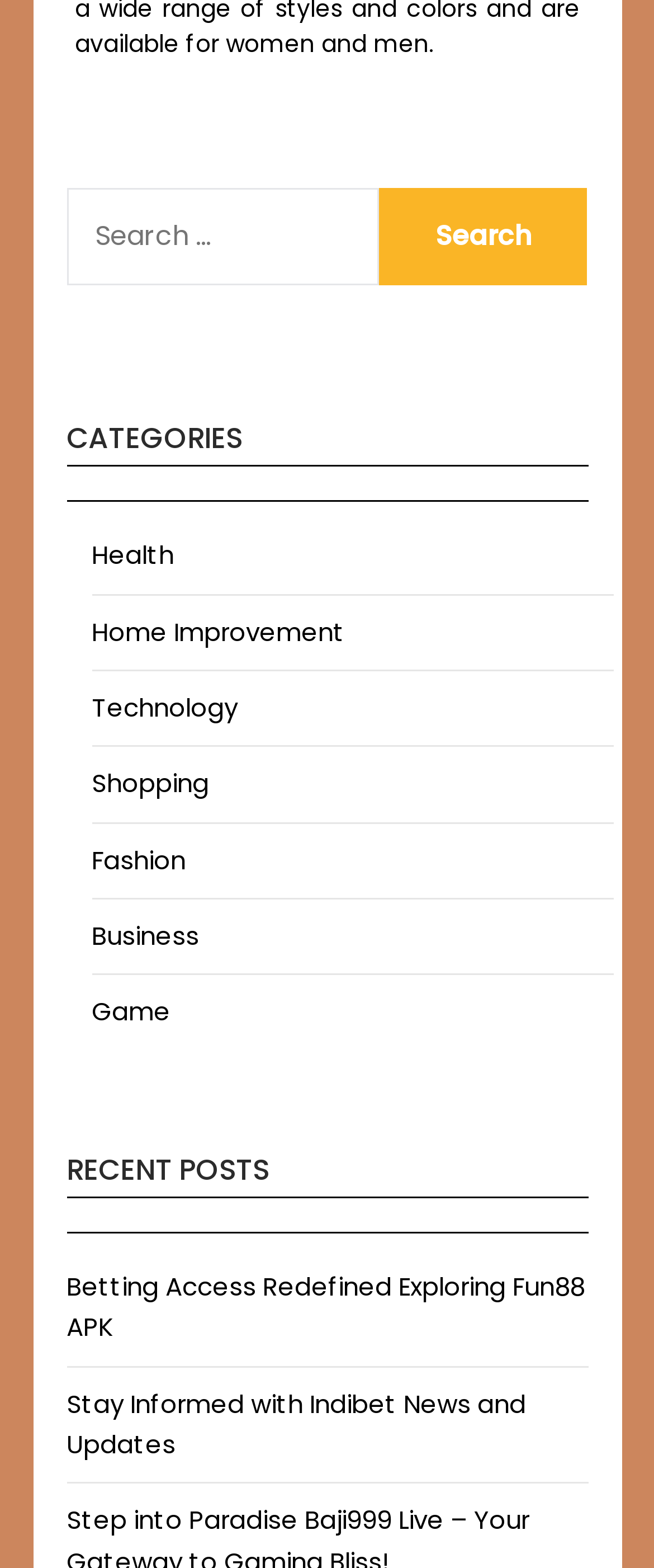Please identify the bounding box coordinates of the clickable region that I should interact with to perform the following instruction: "Read the AFM Beginner's Guide". The coordinates should be expressed as four float numbers between 0 and 1, i.e., [left, top, right, bottom].

None